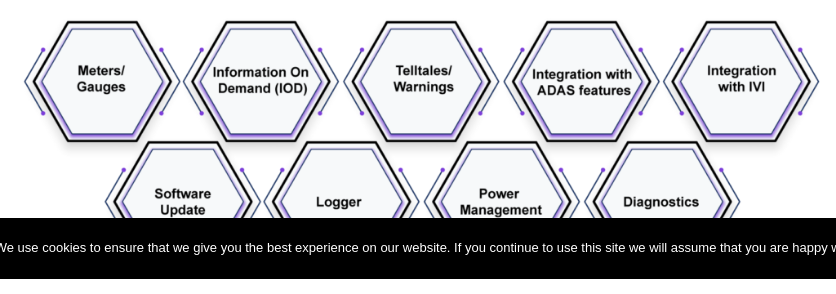Create a detailed narrative that captures the essence of the image.

The image presents a visually engaging layout featuring a series of hexagonal icons, each representing critical functionalities of modern Digital Instrument Clusters. These components include:

- **Meters/Gauges**: Essential for displaying real-time data on vehicle performance.
- **Information On Demand (IOD)**: Providing drivers with customizable information as needed.
- **Telltales/Warnings**: Icons that alert the driver to various alerts or warnings.
- **Integration with ADAS features**: Showcasing the compatibility with Advanced Driver Assistance Systems.
- **Integration with IVI**: Highlighting integration with In-Vehicle Infotainment systems.
- **Software Update**: Indicating the capability for software enhancements and updates.
- **Logger**: Allowing for the recording of data over time for analysis.
- **Power Management**: Ensuring efficient use of electrical power in the vehicle.
- **Diagnostics**: Facilitating the troubleshooting of vehicle systems.

This image encapsulates the sophisticated features that enhance driver safety and vehicle performance through an all-digital framework.